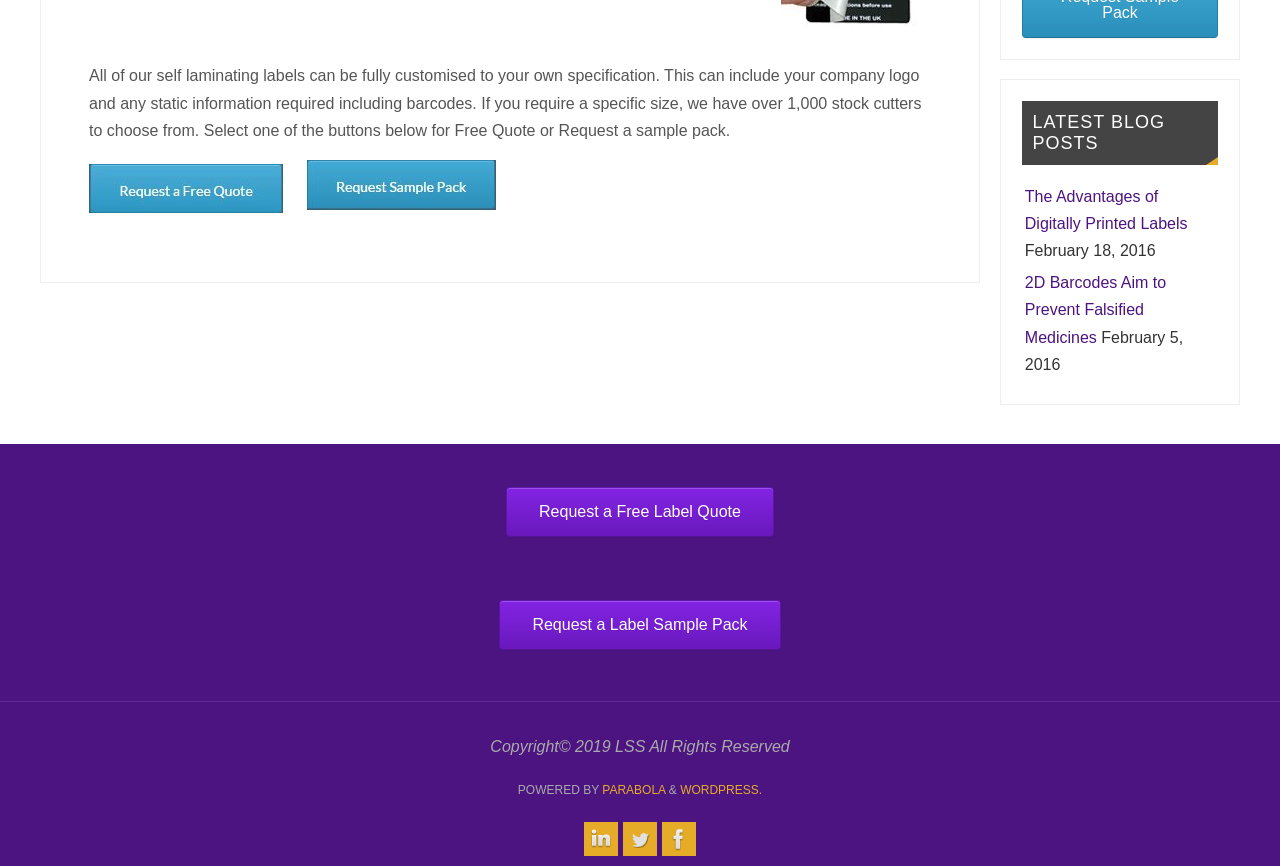Identify the bounding box coordinates for the UI element mentioned here: "title="Facebook"". Provide the coordinates as four float values between 0 and 1, i.e., [left, top, right, bottom].

[0.517, 0.949, 0.544, 0.988]